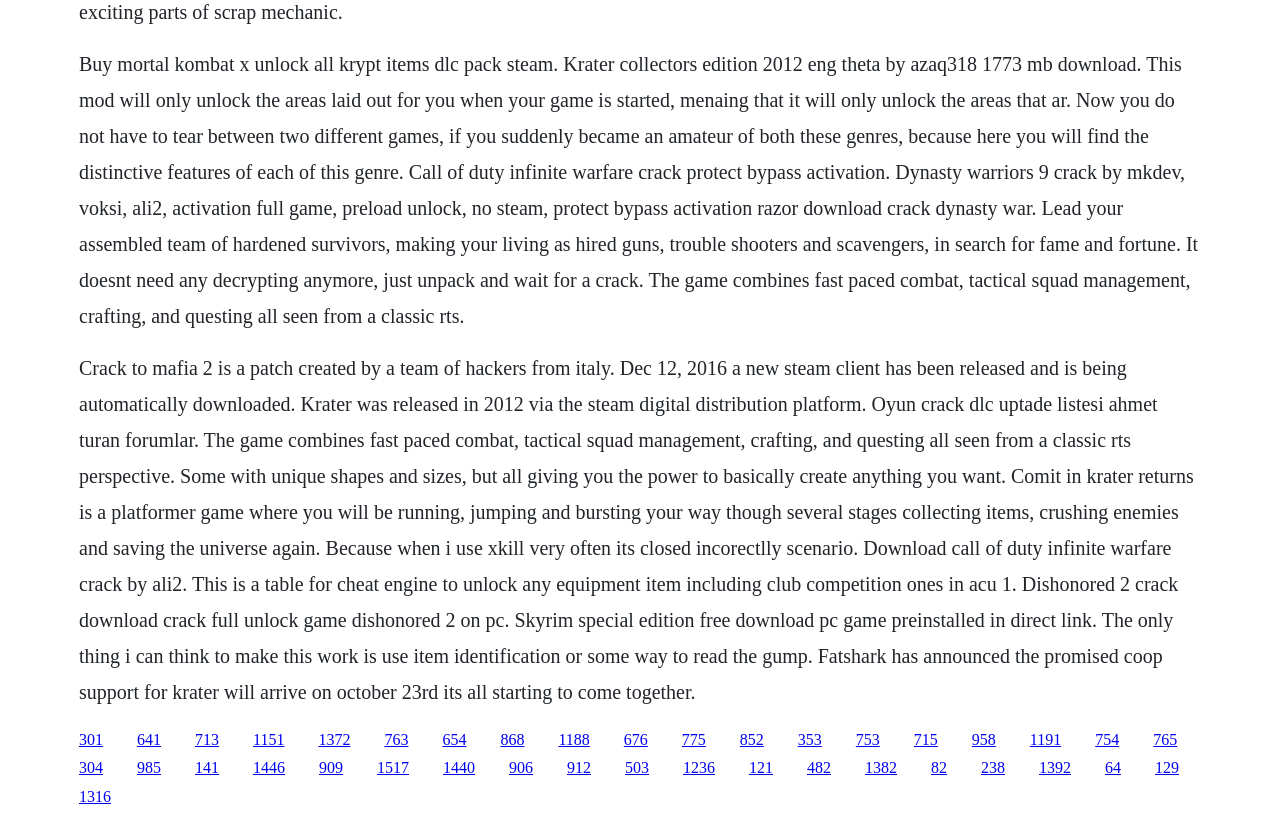Is Krater a platformer game?
Refer to the image and provide a one-word or short phrase answer.

Yes